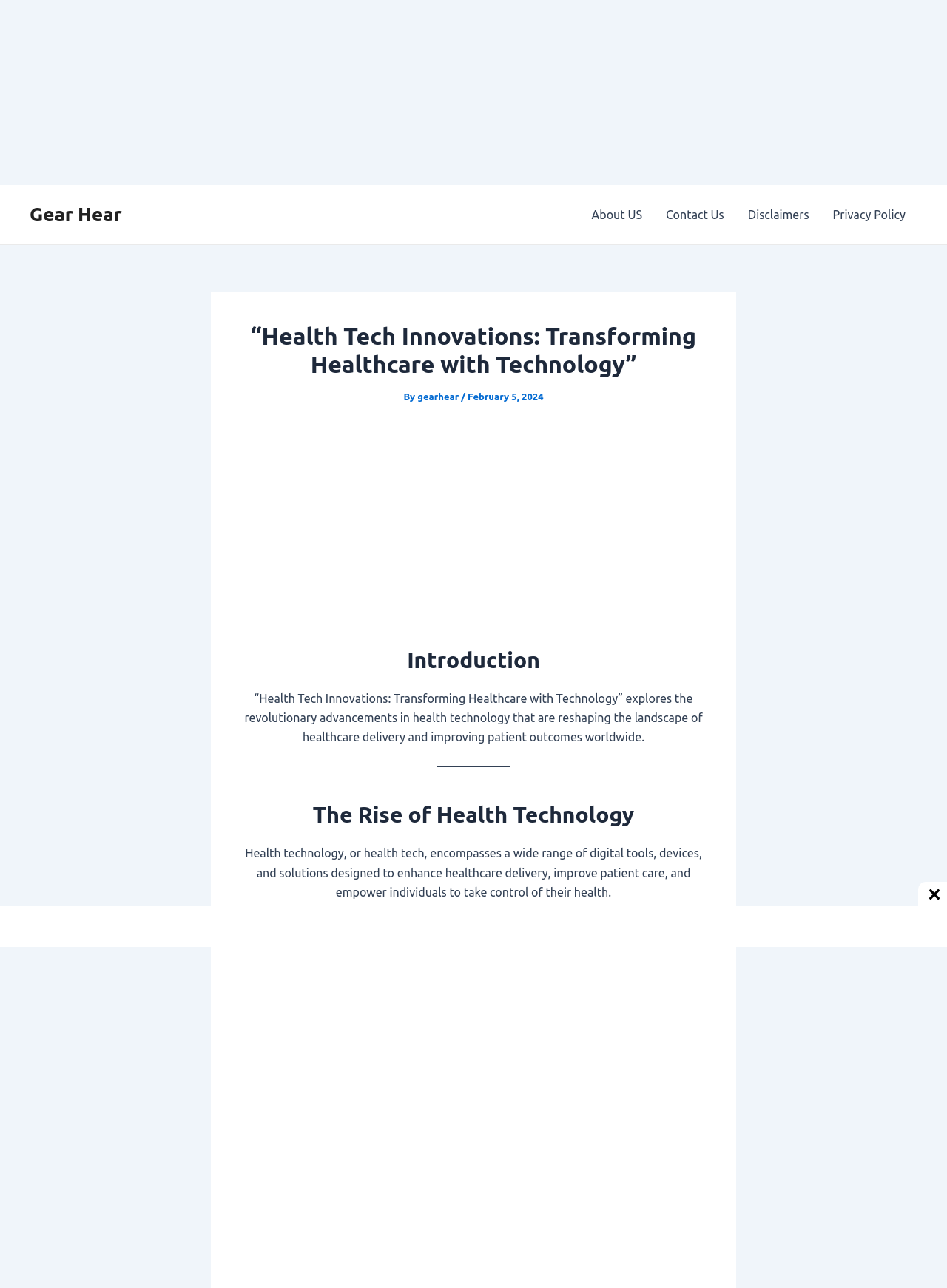Using the information in the image, give a detailed answer to the following question: When was the webpage last updated?

The webpage's last update date can be found below the main heading, where it says 'By gearhear / February 5, 2024'.